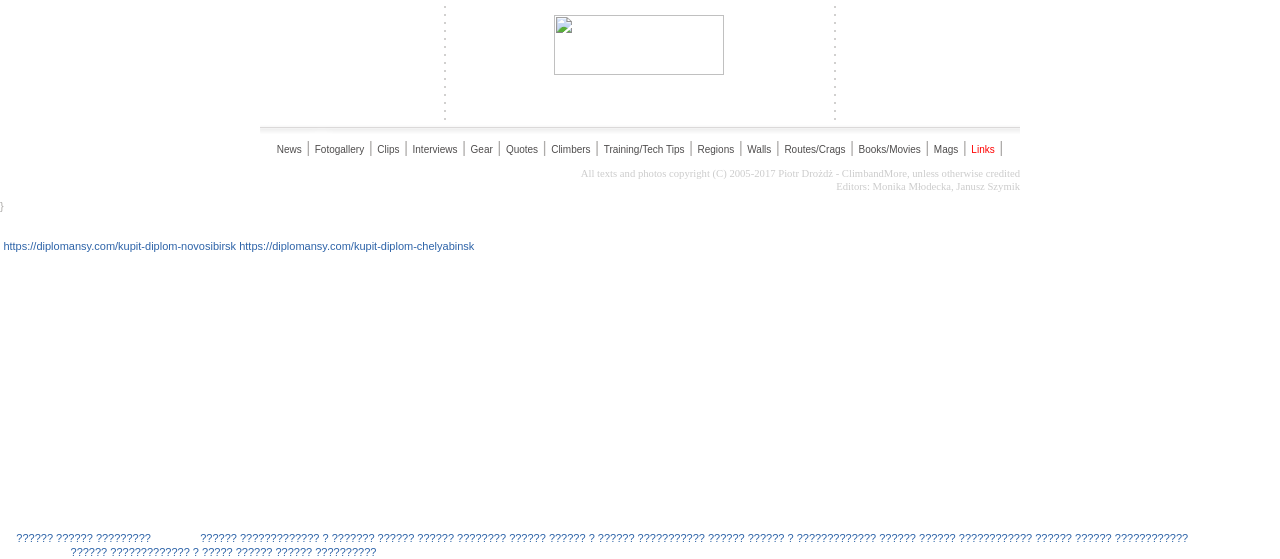Please identify the bounding box coordinates of where to click in order to follow the instruction: "Click on 'About Us'".

None